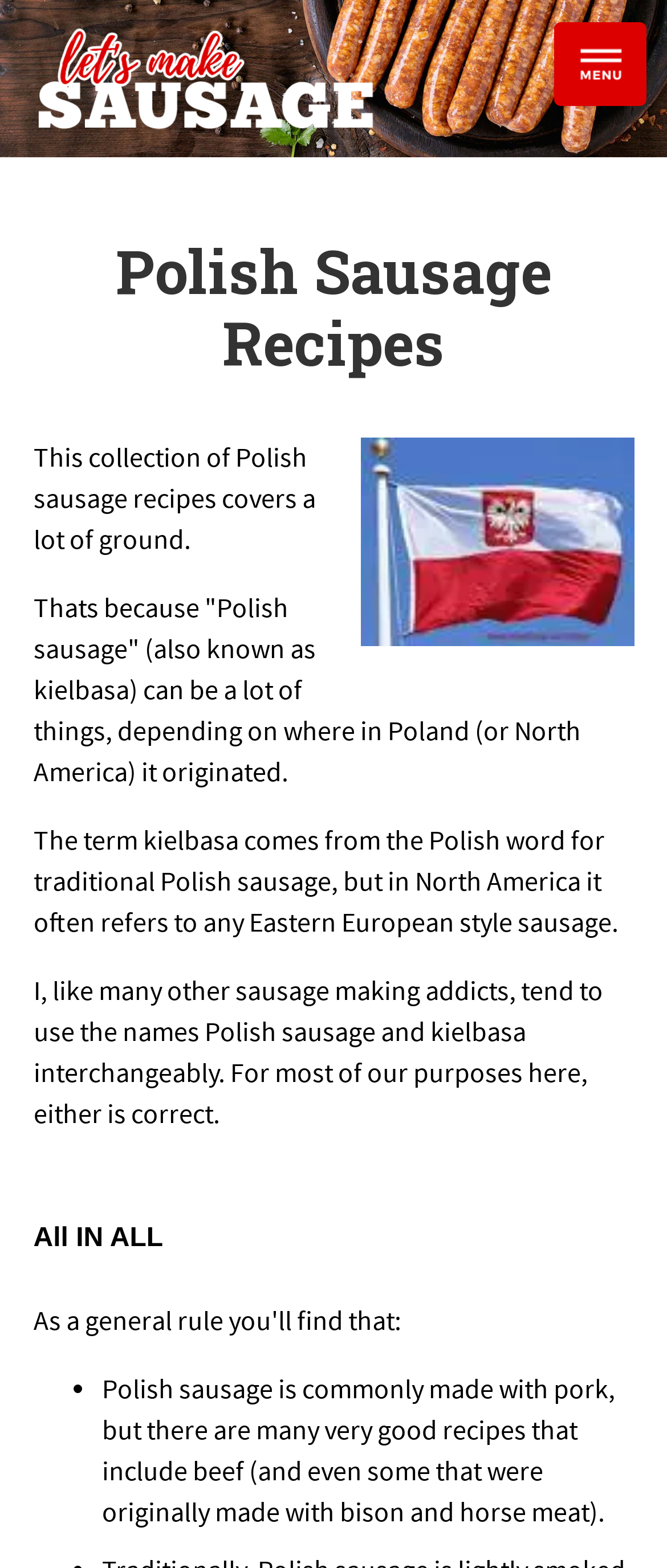Extract the main heading text from the webpage.

Polish Sausage Recipes
